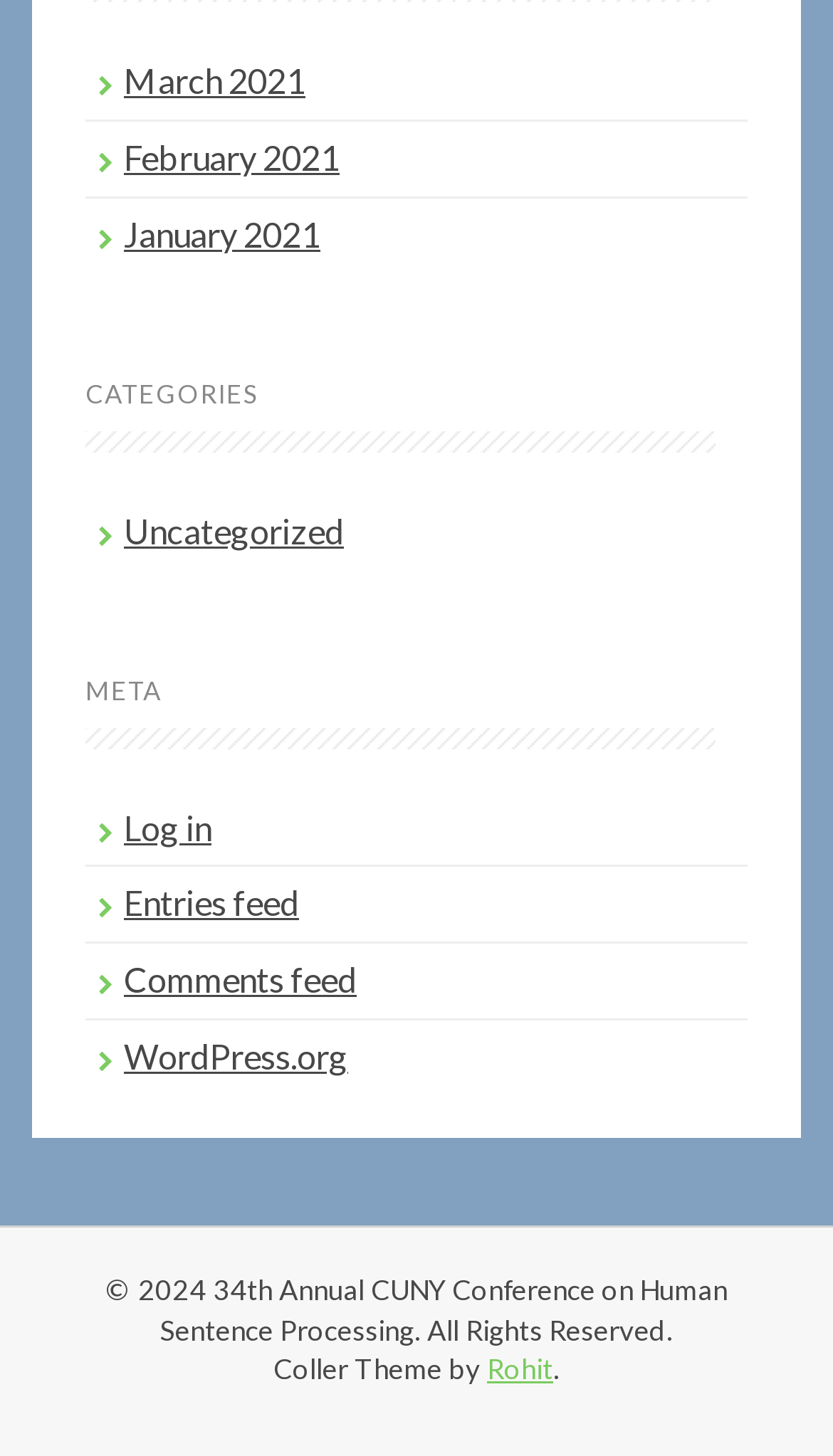Based on the description "March 2021", find the bounding box of the specified UI element.

[0.149, 0.041, 0.367, 0.069]